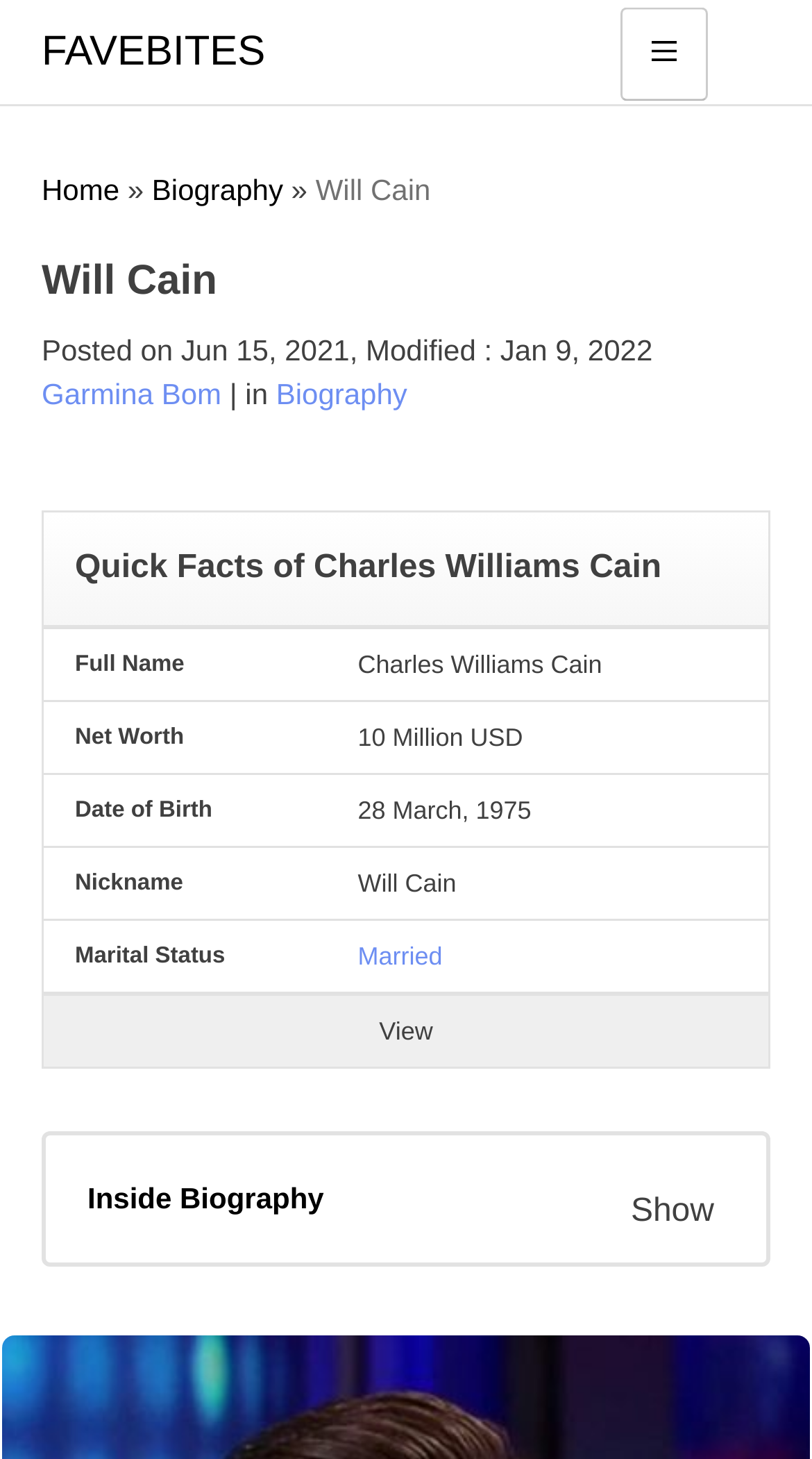Find the bounding box coordinates for the area that must be clicked to perform this action: "Click on the 'FAVEBITES' link".

[0.051, 0.014, 0.327, 0.057]